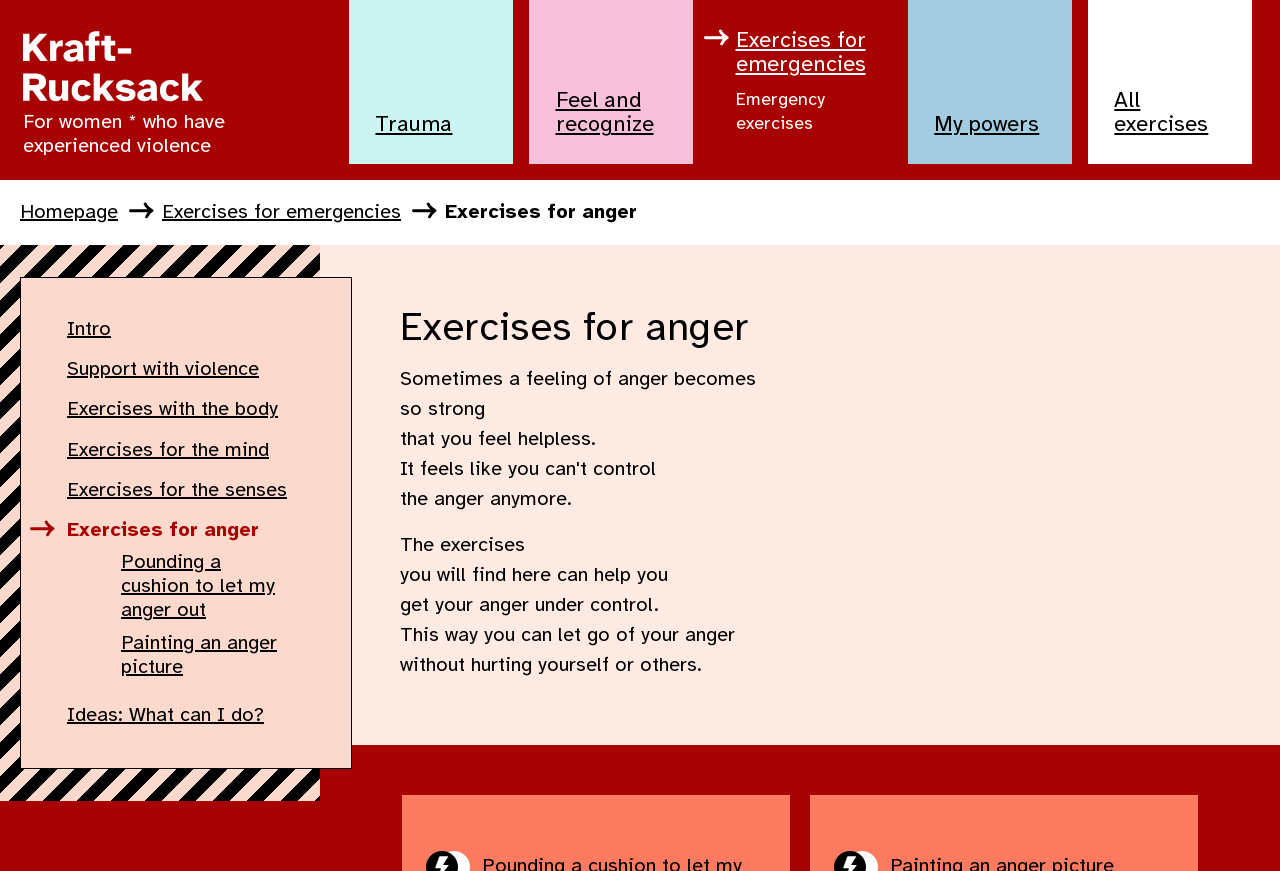Please provide the bounding box coordinates for the element that needs to be clicked to perform the following instruction: "Read Exercises for anger". The coordinates should be given as four float numbers between 0 and 1, i.e., [left, top, right, bottom].

[0.312, 0.355, 0.938, 0.401]